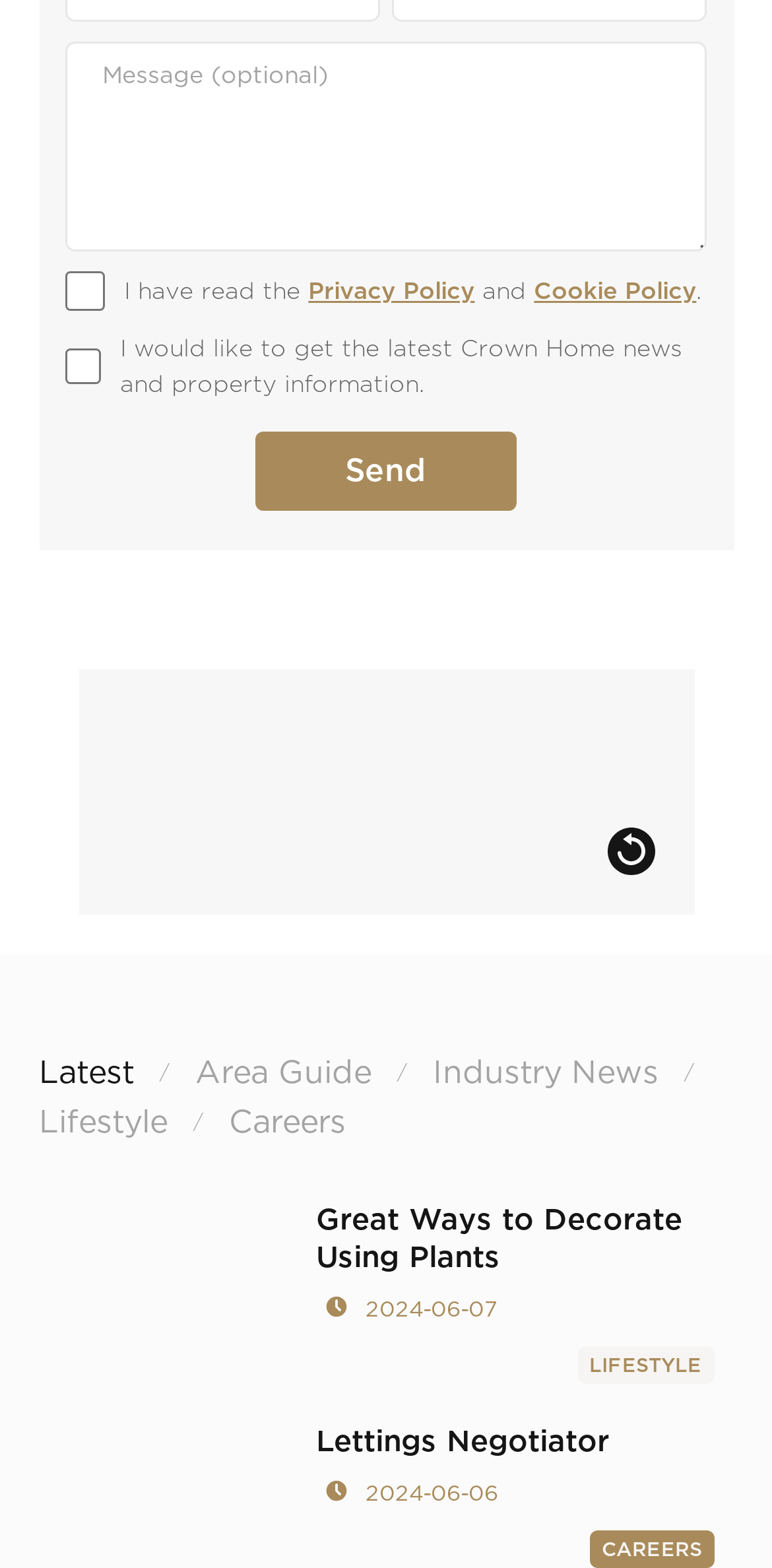Please identify the bounding box coordinates of the area I need to click to accomplish the following instruction: "Click the Send button".

[0.33, 0.275, 0.67, 0.326]